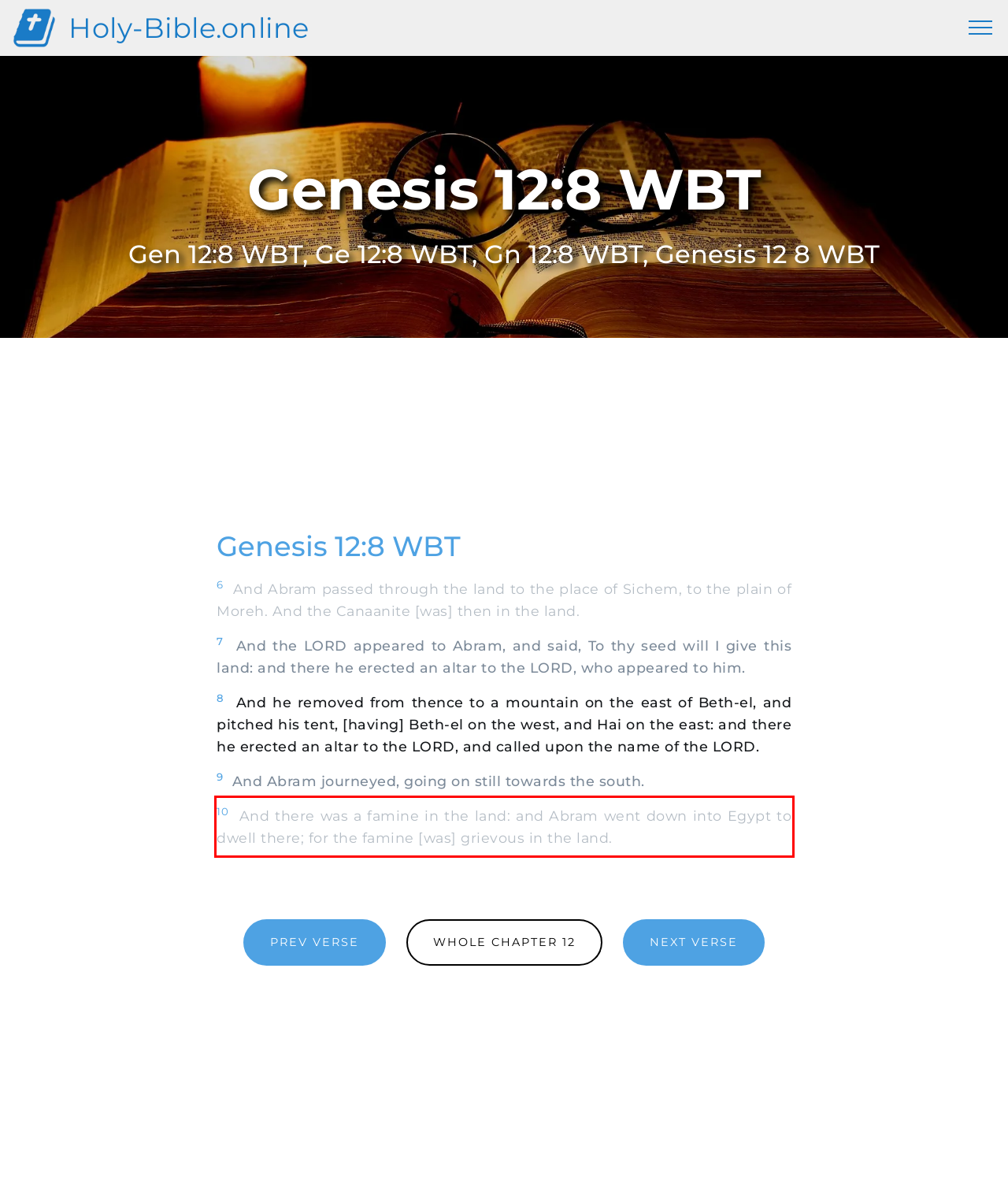Please perform OCR on the text within the red rectangle in the webpage screenshot and return the text content.

10 And there was a famine in the land: and Abram went down into Egypt to dwell there; for the famine [was] grievous in the land.